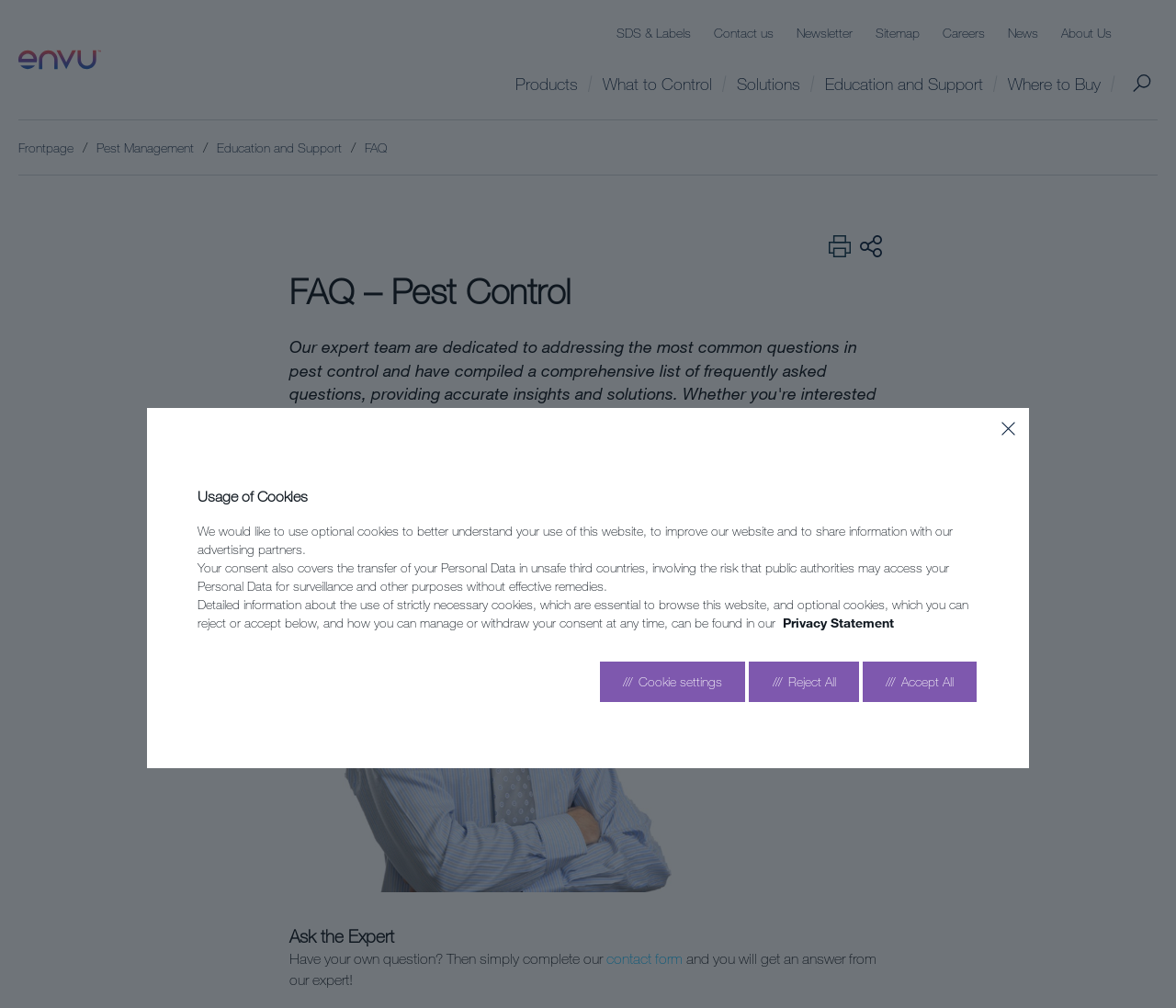What is the purpose of the 'Ask the Expert' section?
Answer the question with a single word or phrase derived from the image.

To answer user questions